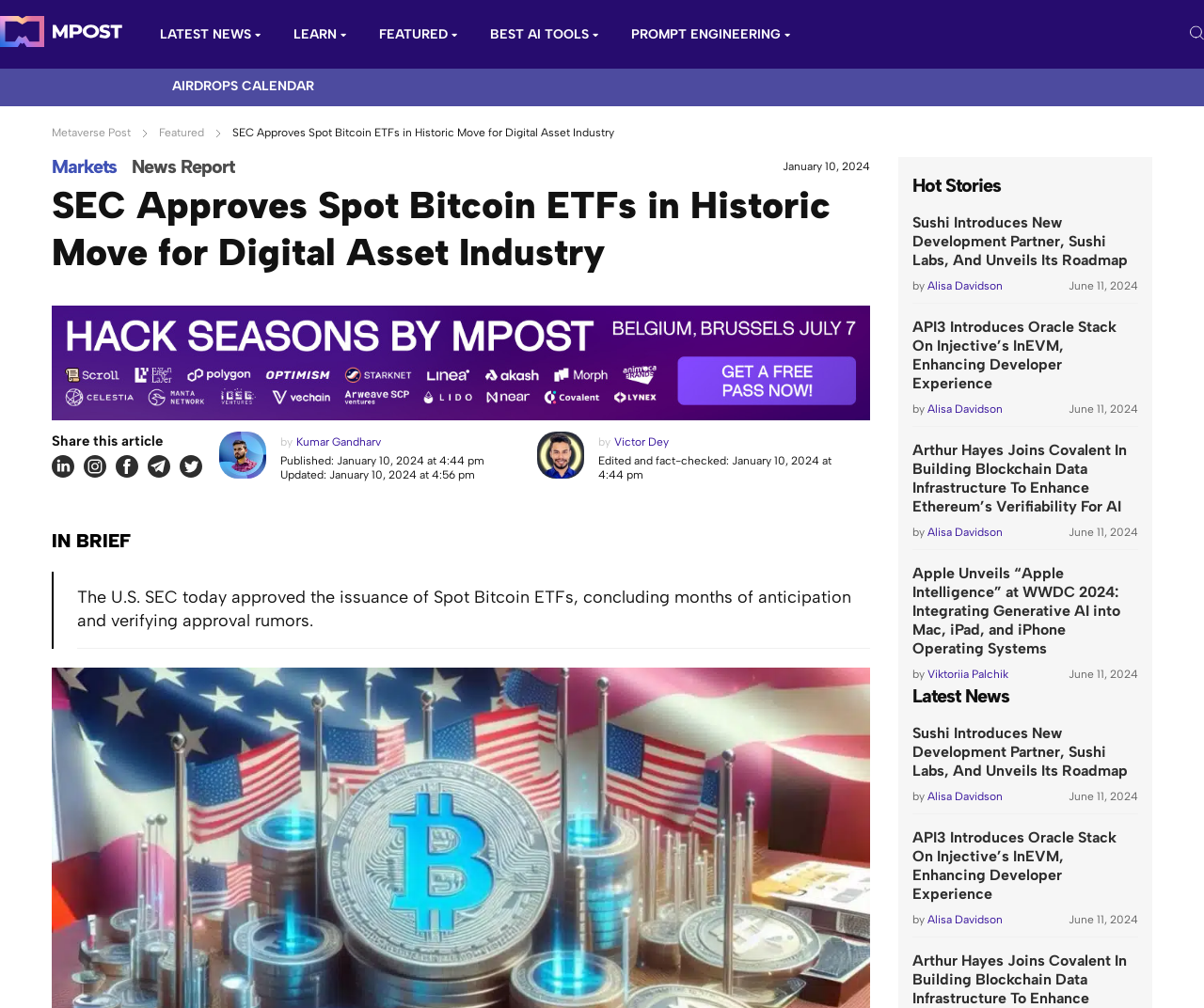Analyze the image and give a detailed response to the question:
What is the date of the main article?

I found the answer by looking at the date section below the main heading, which states 'January 10, 2024'.